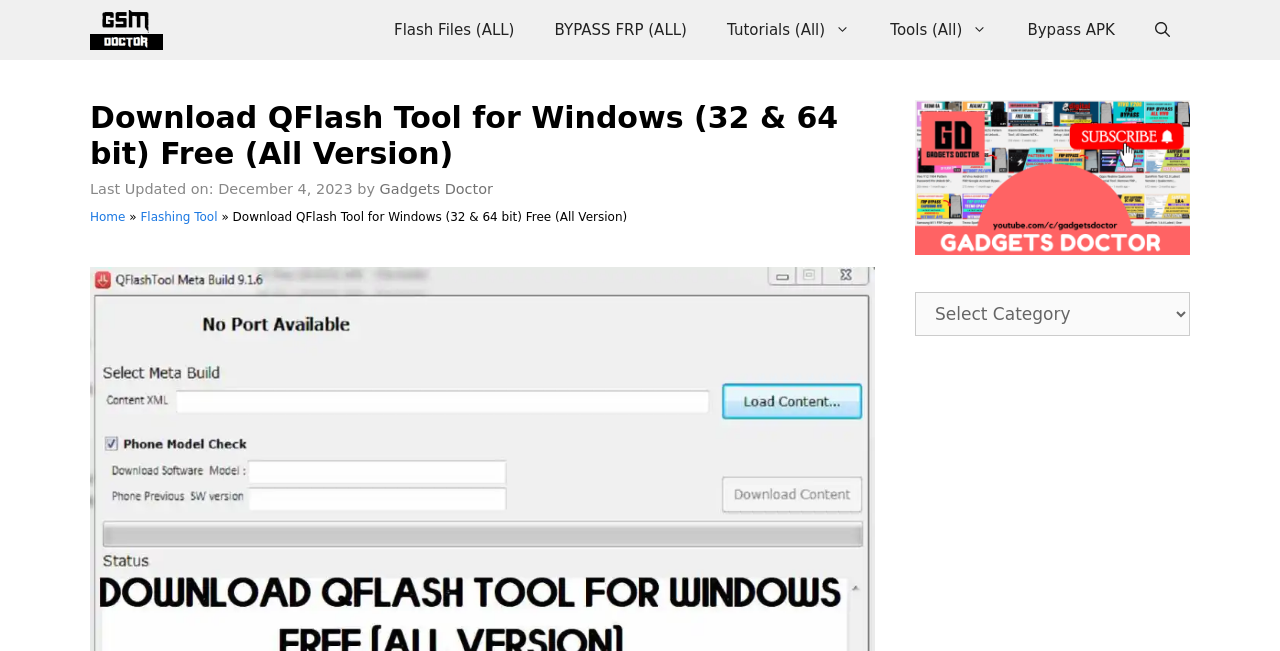Using a single word or phrase, answer the following question: 
How many links are present in the primary navigation?

7